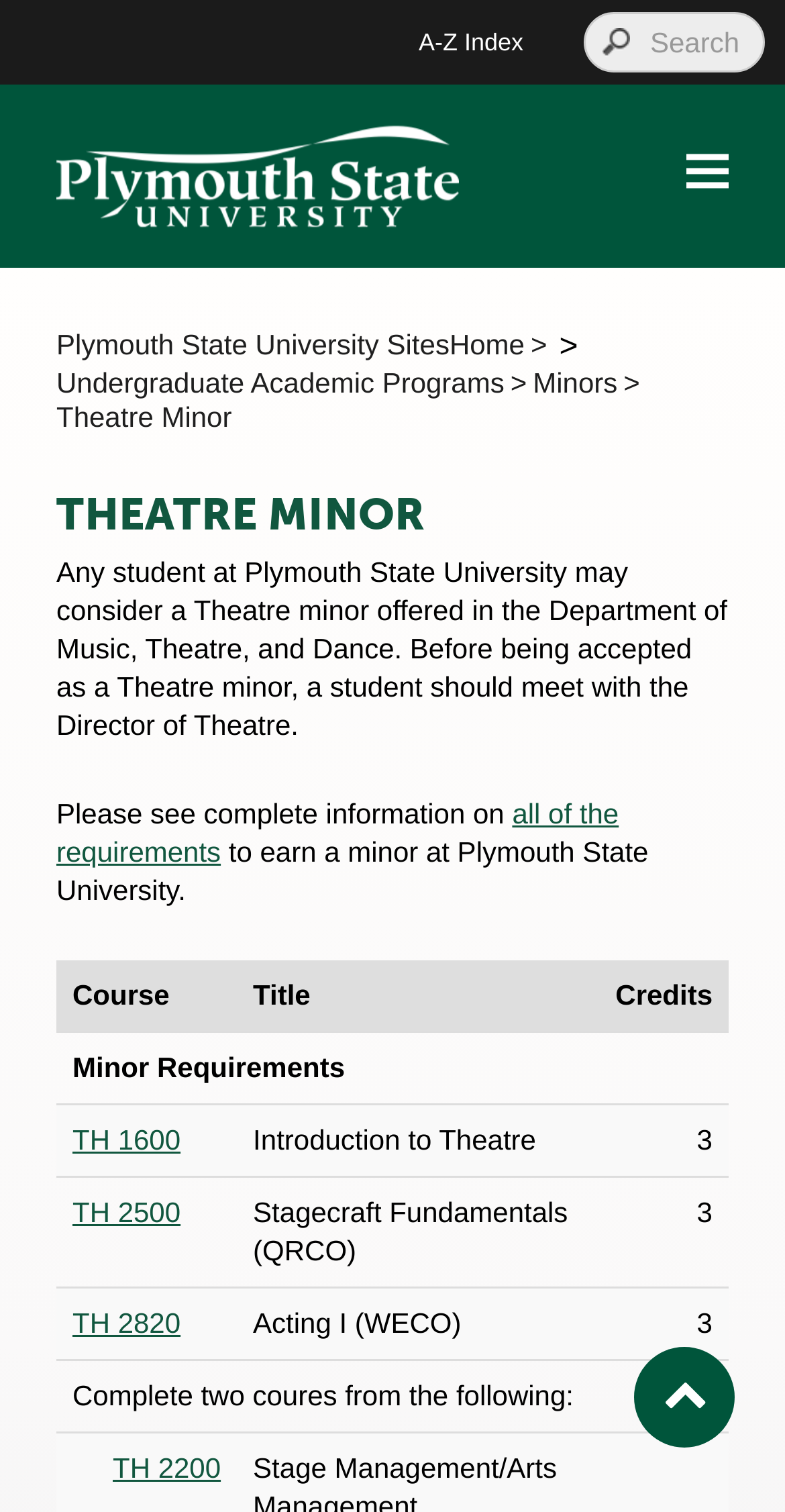Please specify the bounding box coordinates for the clickable region that will help you carry out the instruction: "View Theatre Minor requirements".

[0.072, 0.264, 0.295, 0.286]